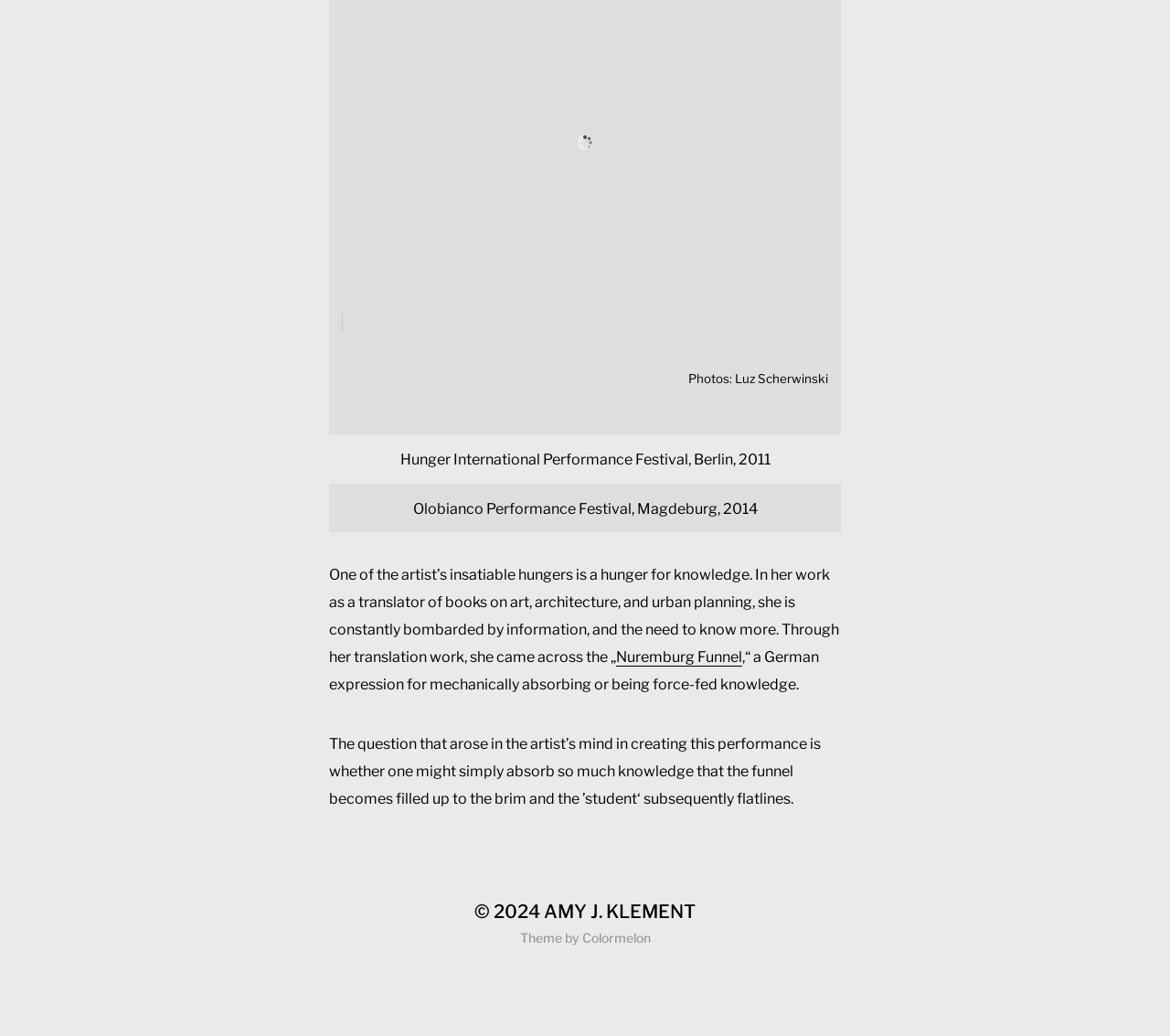Bounding box coordinates are specified in the format (top-left x, top-left y, bottom-right x, bottom-right y). All values are floating point numbers bounded between 0 and 1. Please provide the bounding box coordinate of the region this sentence describes: Nuremburg Funnel

[0.527, 0.626, 0.634, 0.644]